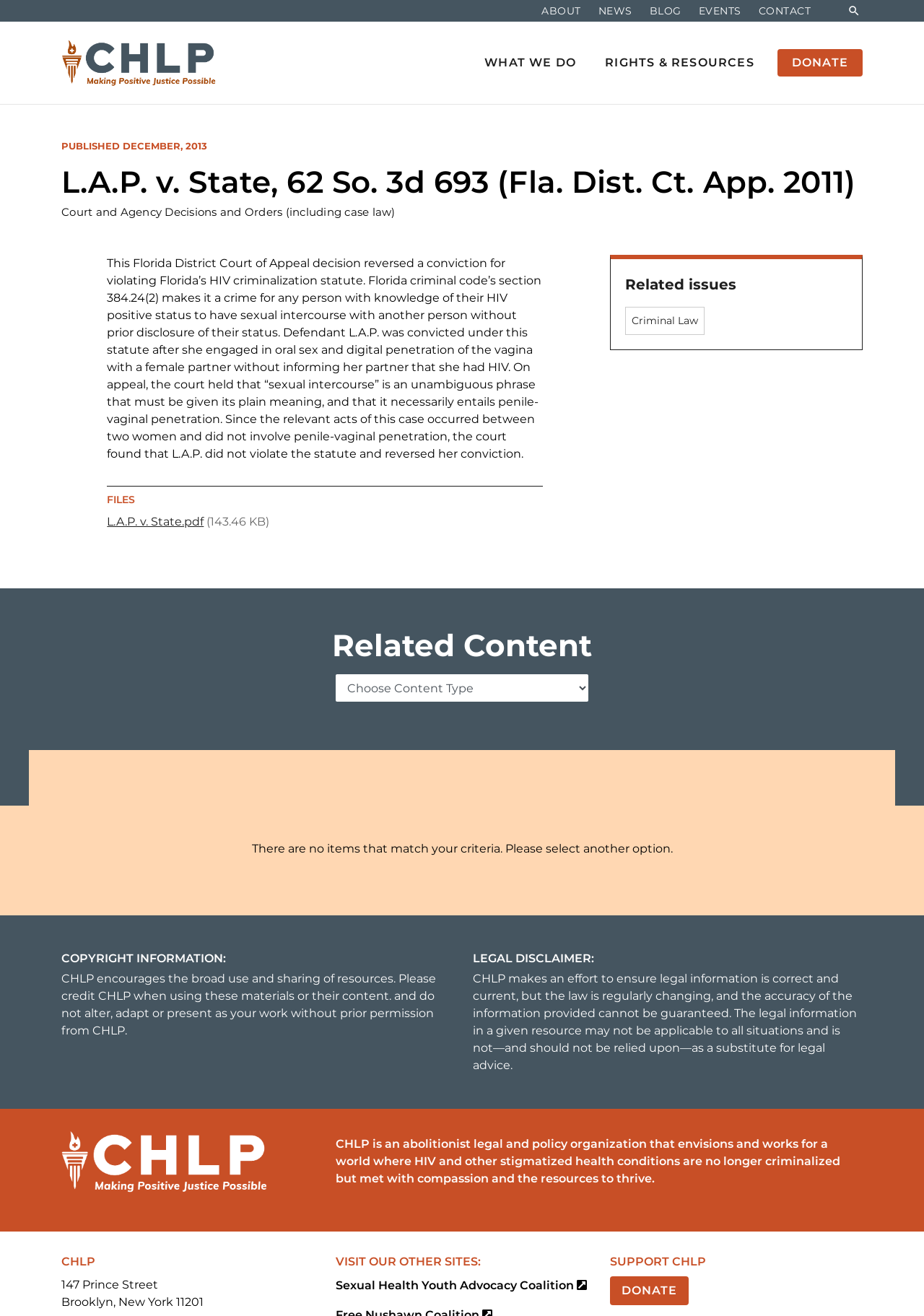Please reply to the following question using a single word or phrase: 
What is the file type of the downloadable document?

PDF